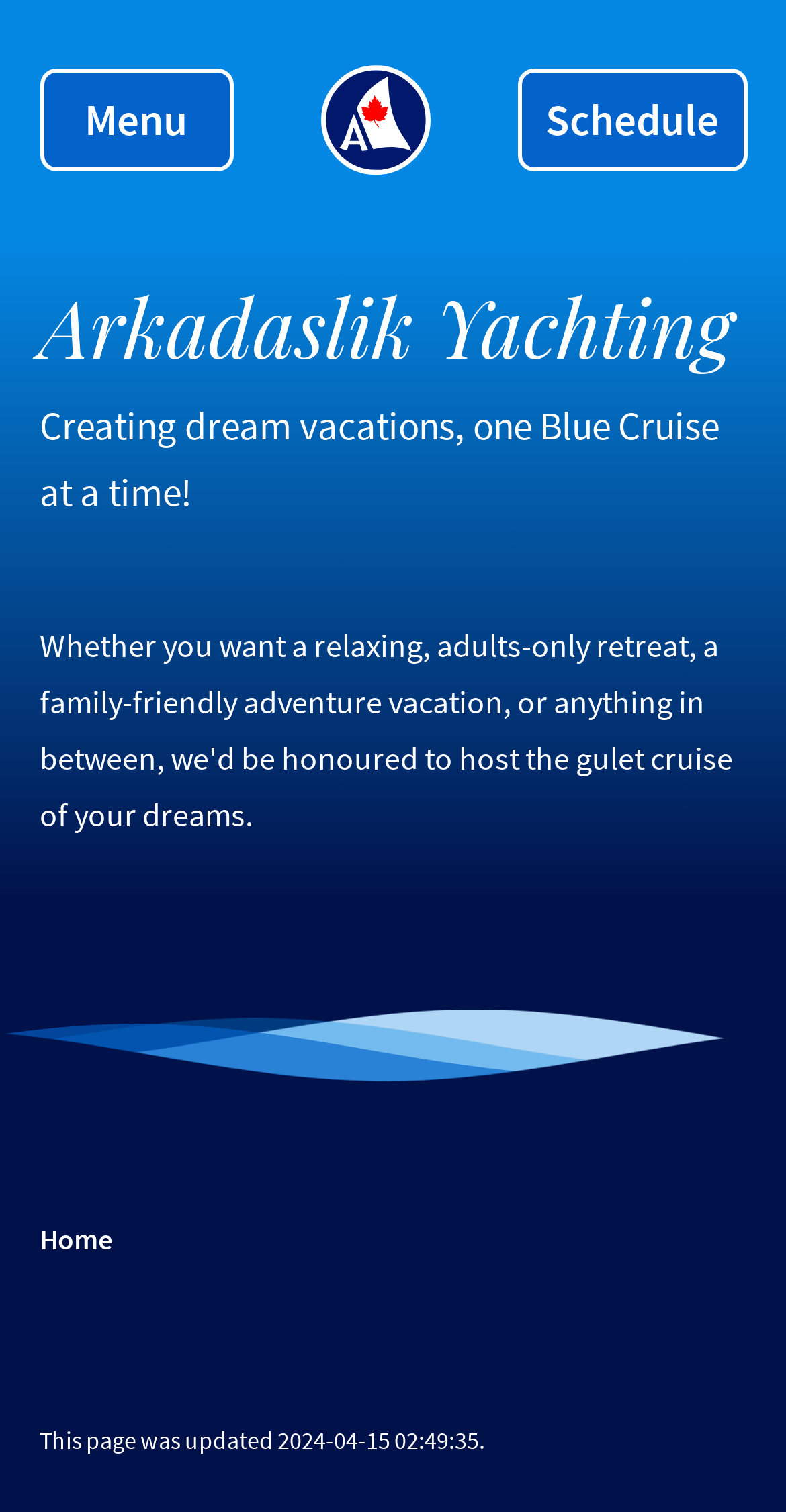Using the format (top-left x, top-left y, bottom-right x, bottom-right y), provide the bounding box coordinates for the described UI element. All values should be floating point numbers between 0 and 1: The Reason

None